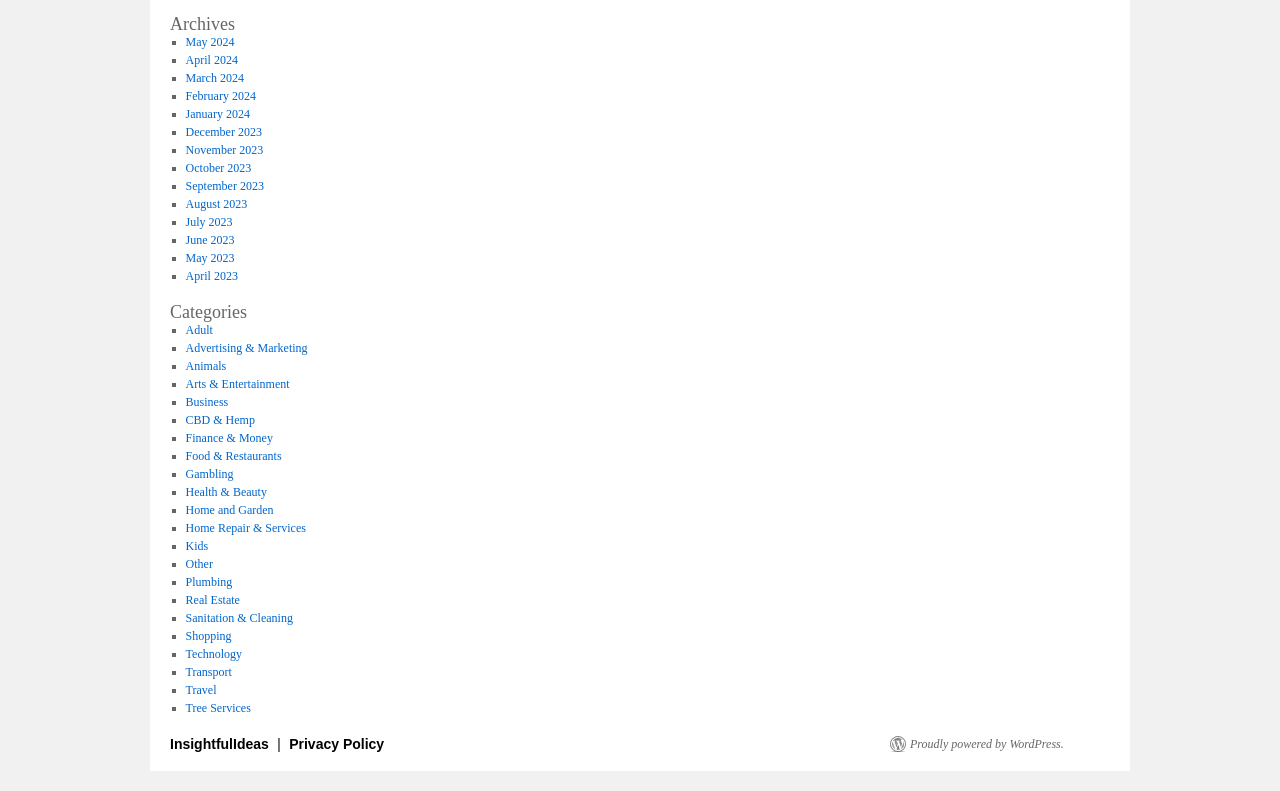Locate the bounding box coordinates of the clickable element to fulfill the following instruction: "Go to May 2024". Provide the coordinates as four float numbers between 0 and 1 in the format [left, top, right, bottom].

[0.145, 0.044, 0.183, 0.062]